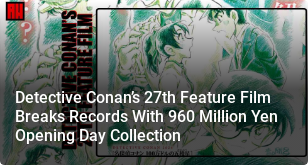Give a one-word or one-phrase response to the question: 
How much did the film collect on its opening day?

960 million yen